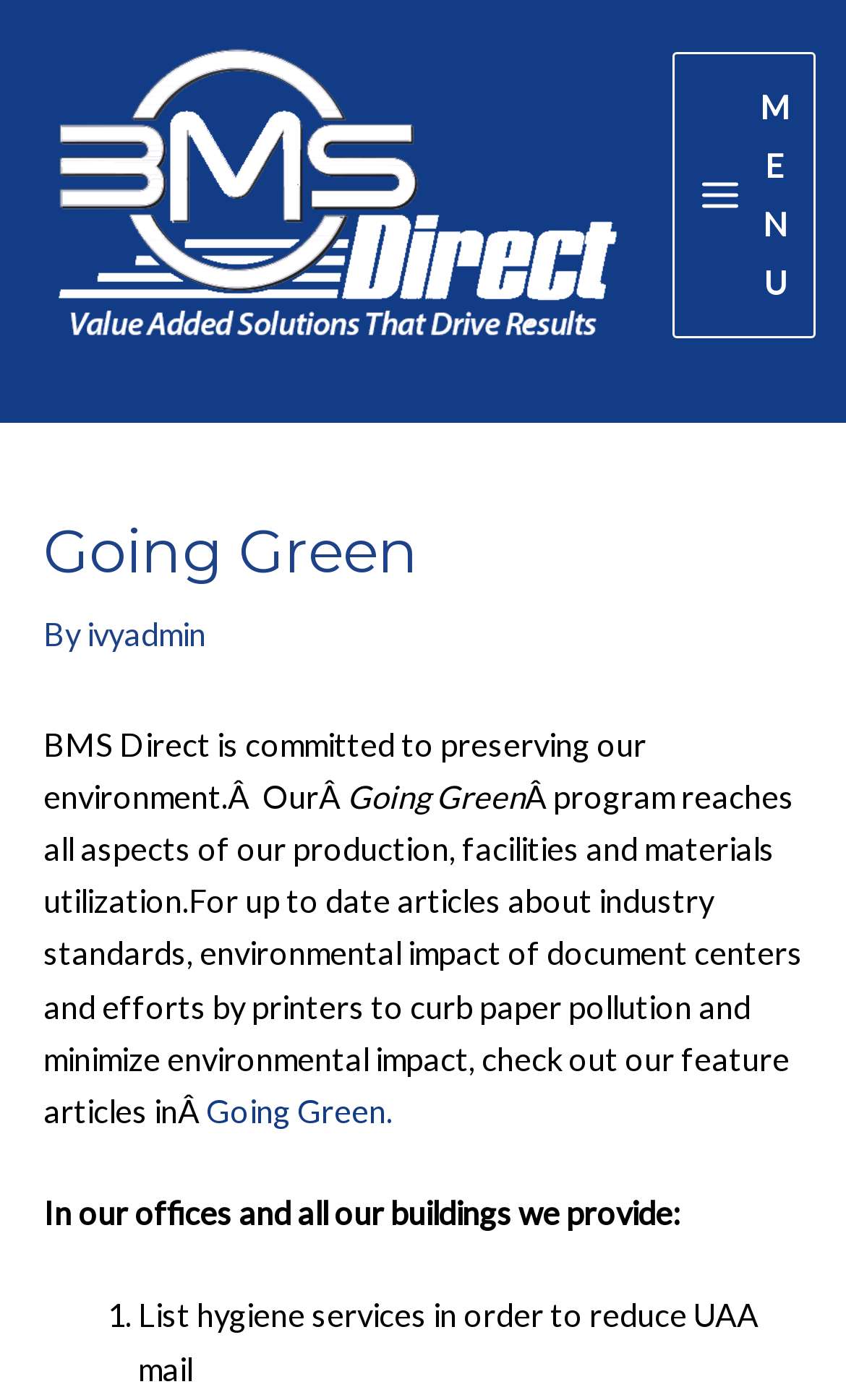Please provide a one-word or phrase answer to the question: 
What is the main theme of the webpage?

Going Green